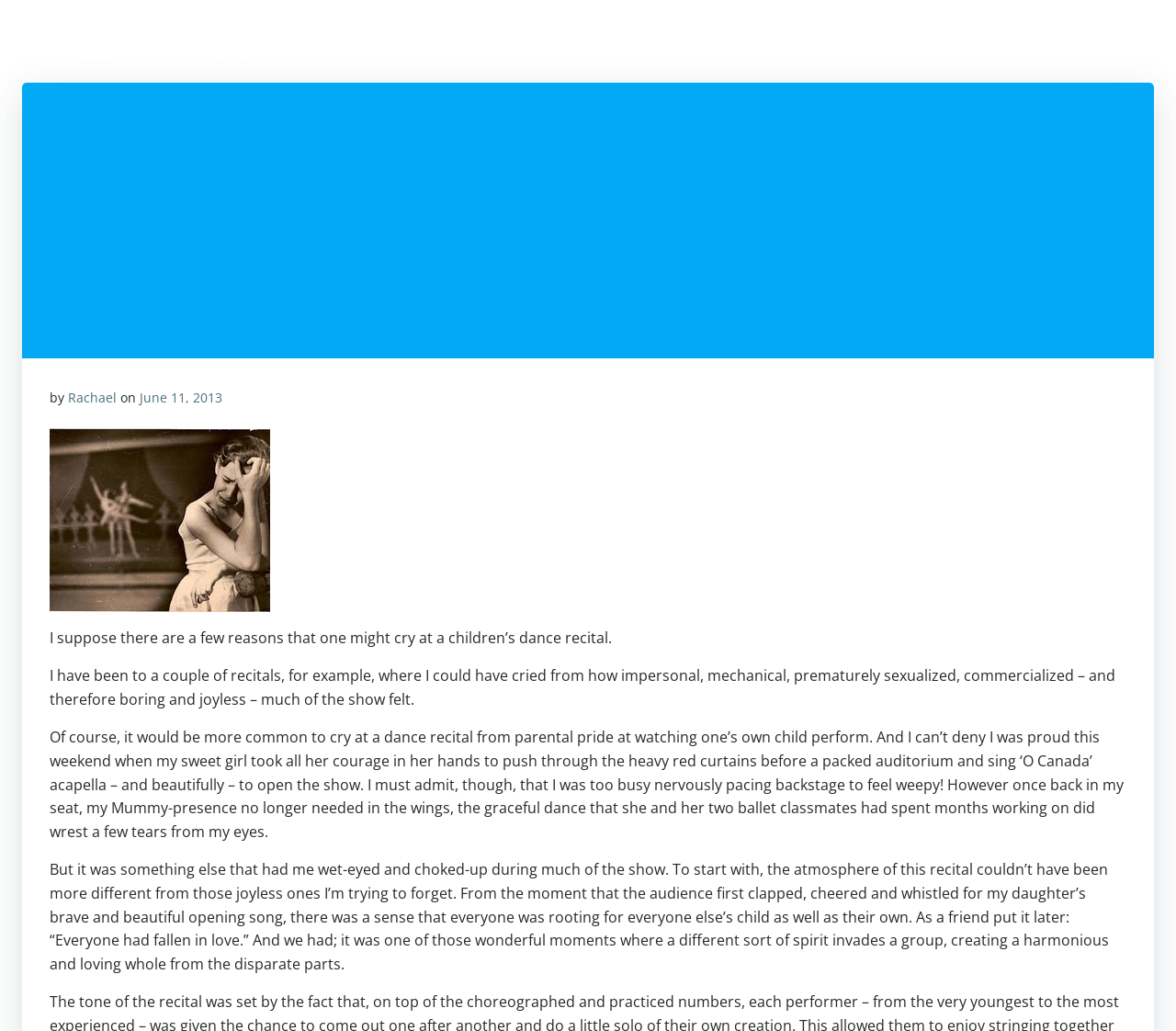Utilize the details in the image to thoroughly answer the following question: What is the song that the author's daughter sang at the beginning of the show?

According to the article, the author's daughter sang 'O Canada' acapella to open the show, which was a brave and beautiful performance.